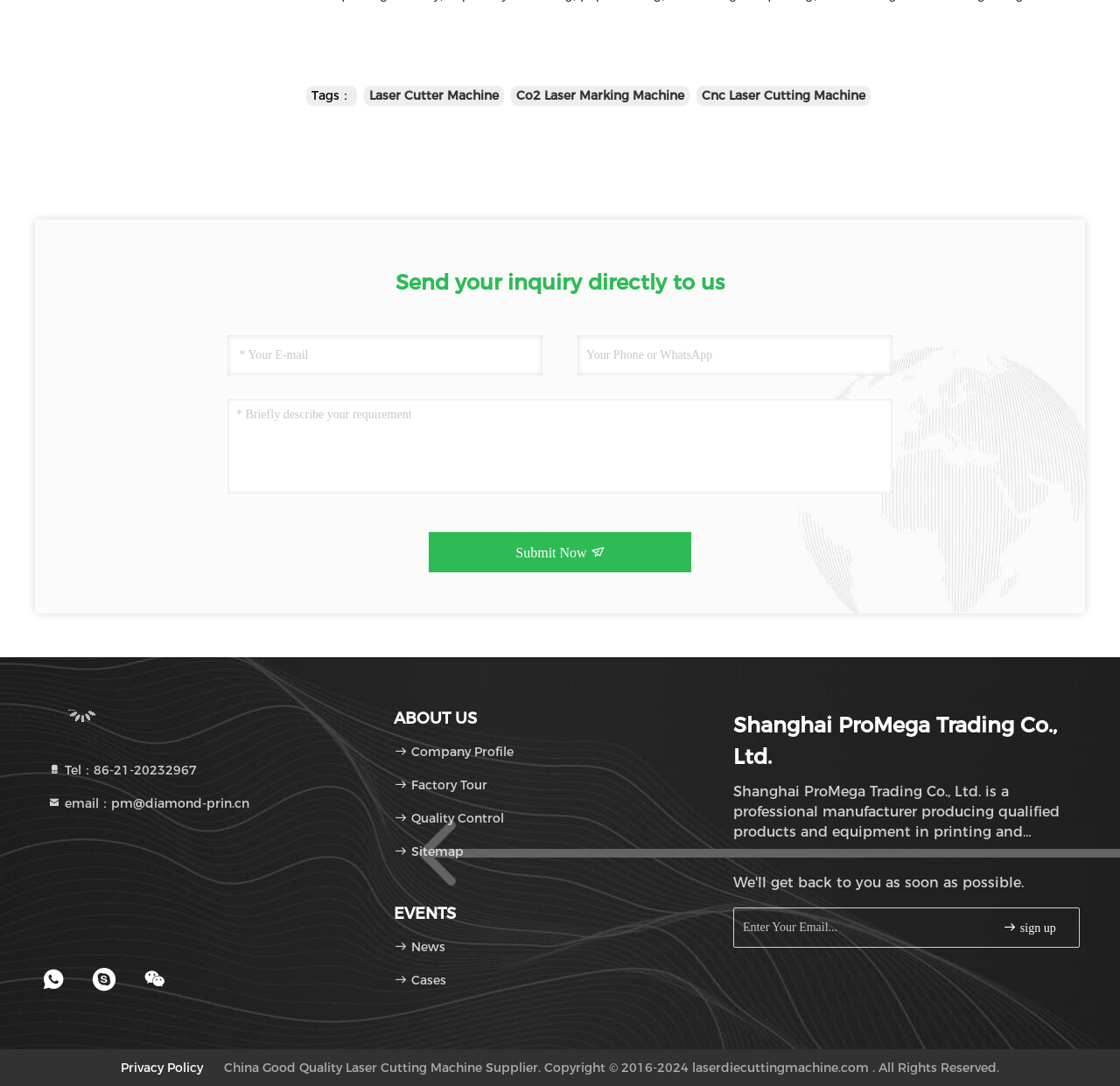Give a one-word or one-phrase response to the question: 
What types of machines are mentioned?

Laser cutter, Co2 laser marking, Cnc laser cutting